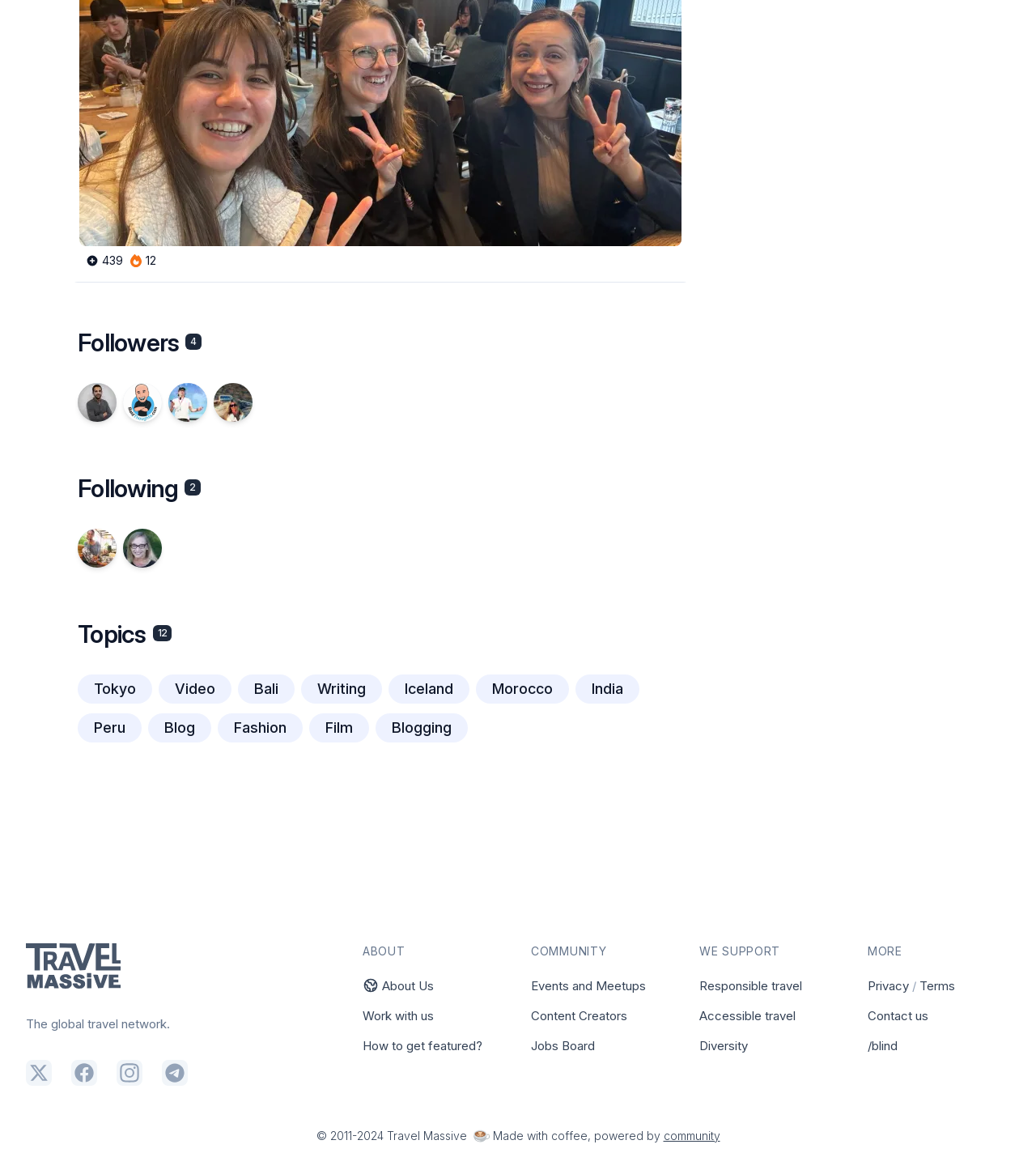Locate the bounding box coordinates of the clickable region necessary to complete the following instruction: "Go to the about us page". Provide the coordinates in the format of four float numbers between 0 and 1, i.e., [left, top, right, bottom].

[0.35, 0.836, 0.419, 0.849]